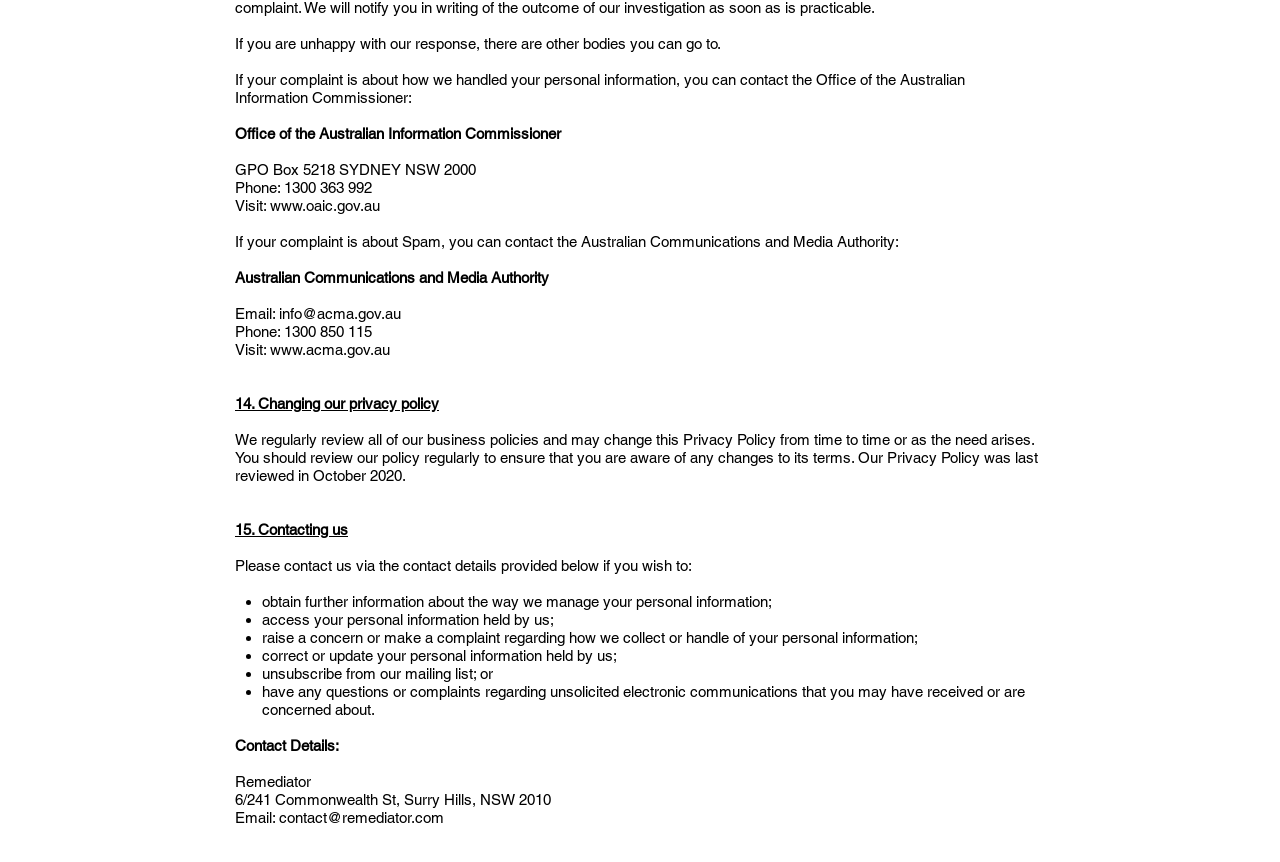What is the address of the Office of the Australian Information Commissioner?
Based on the image, give a one-word or short phrase answer.

GPO Box 5218 SYDNEY NSW 2000